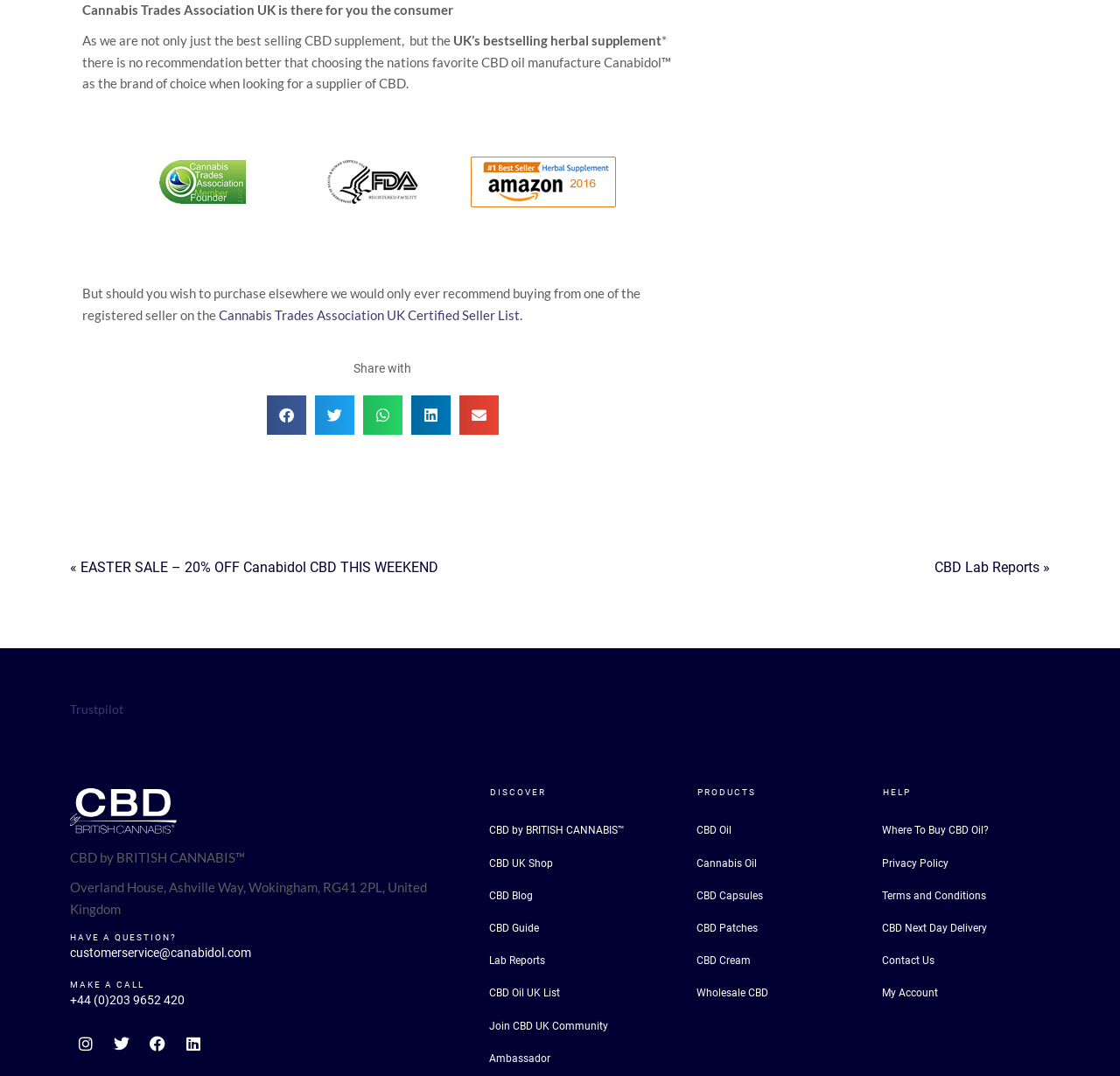Please answer the following question using a single word or phrase: 
What is the name of the CBD oil manufacturer?

Canabidol